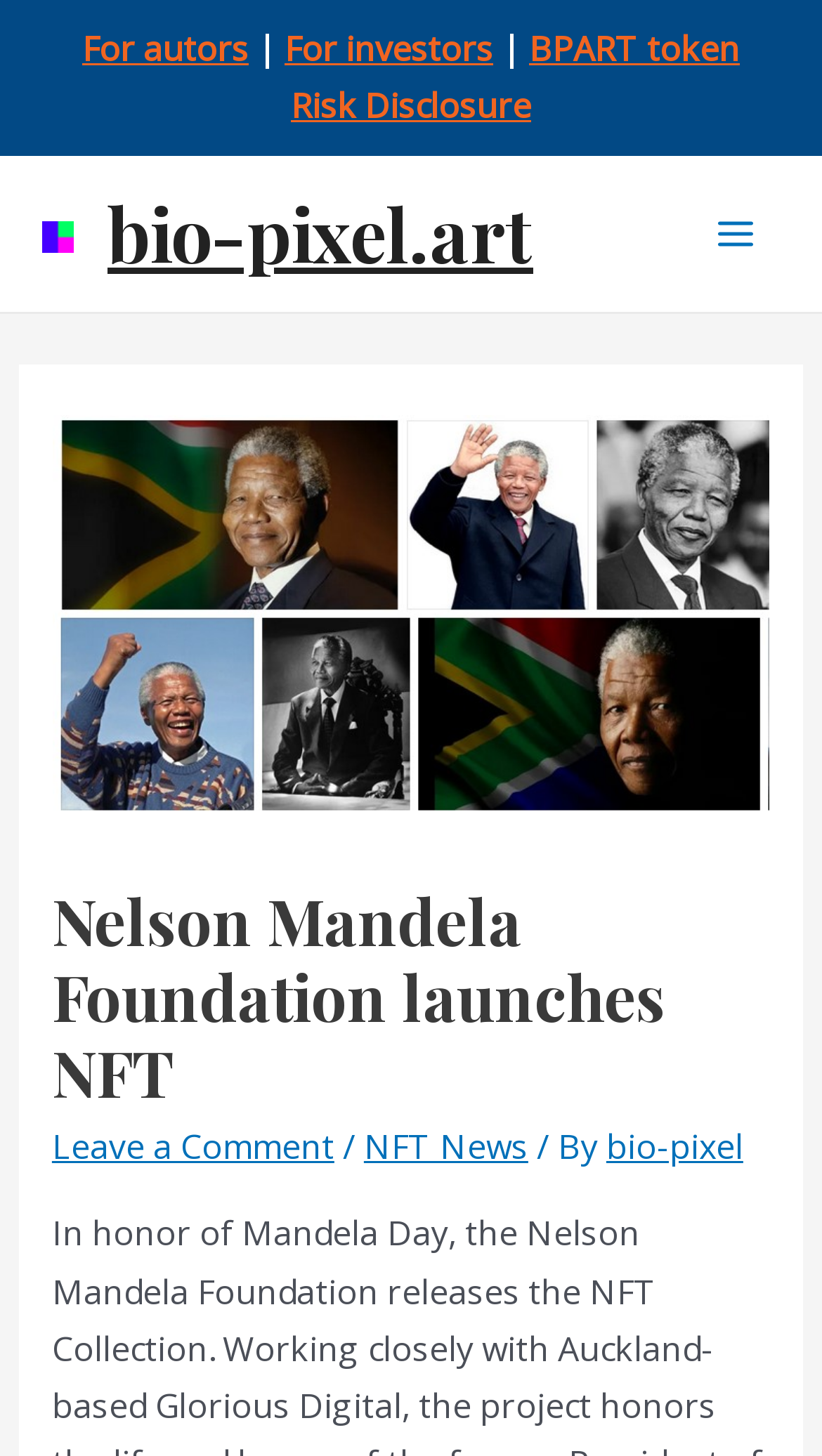Determine the coordinates of the bounding box for the clickable area needed to execute this instruction: "Leave a Comment".

[0.063, 0.772, 0.407, 0.804]